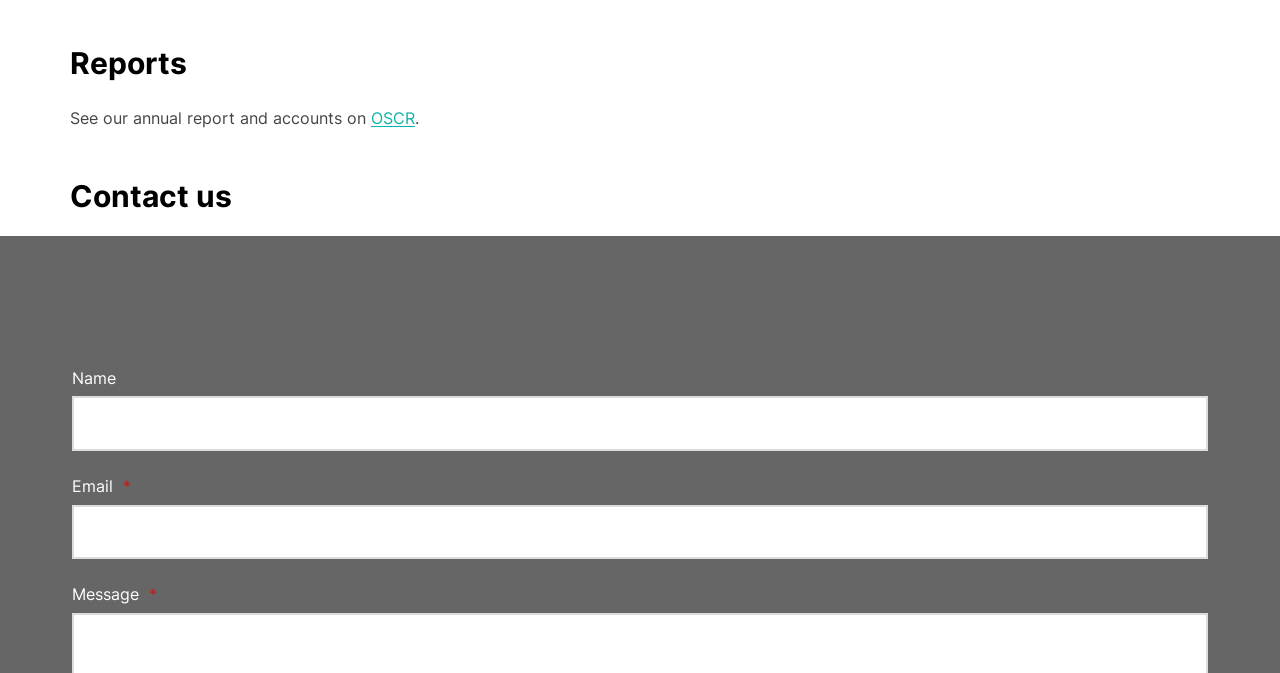What is the label above the first textbox?
Answer the question with a single word or phrase derived from the image.

Name